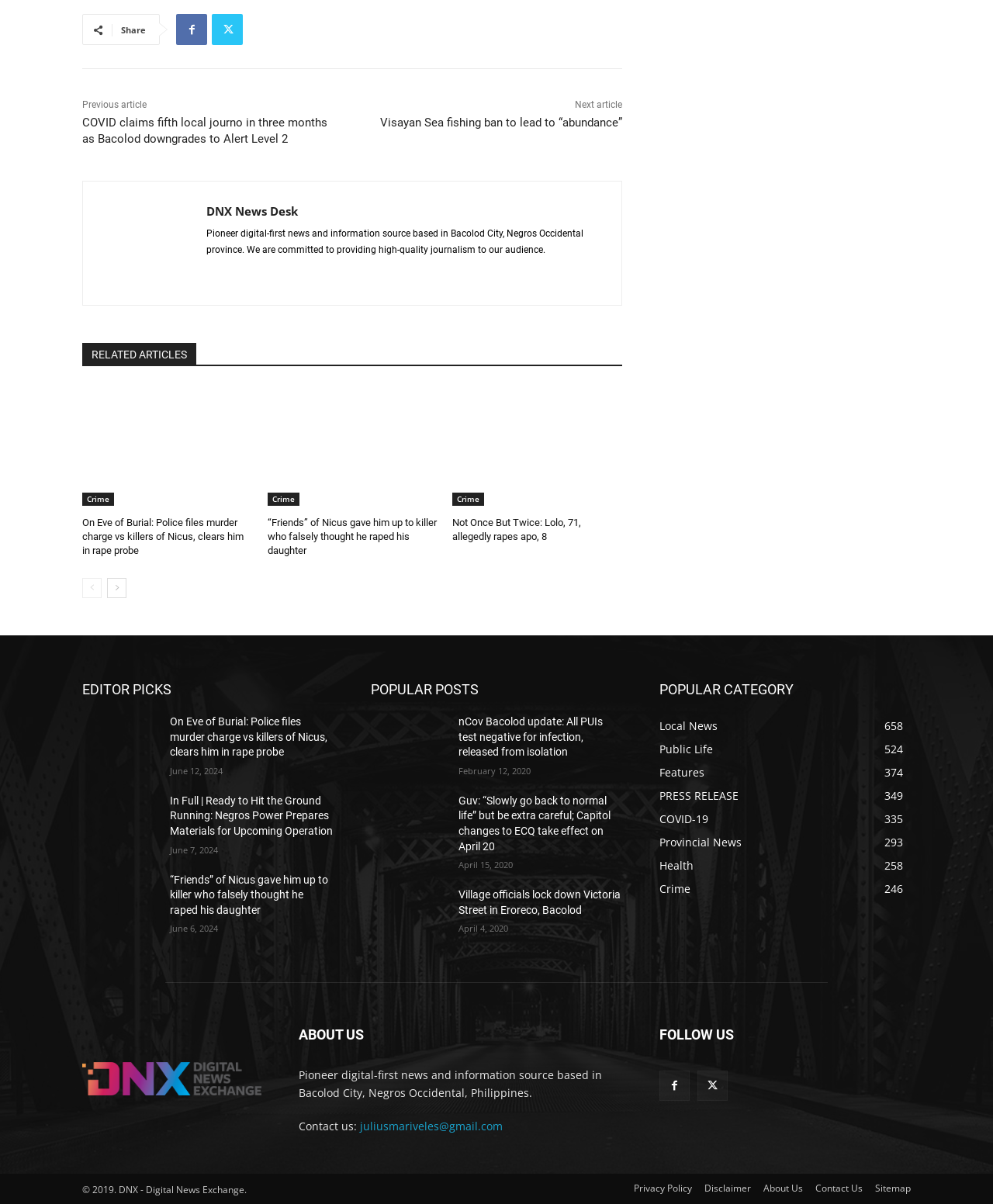Answer with a single word or phrase: 
What is the category with the most articles?

Local News